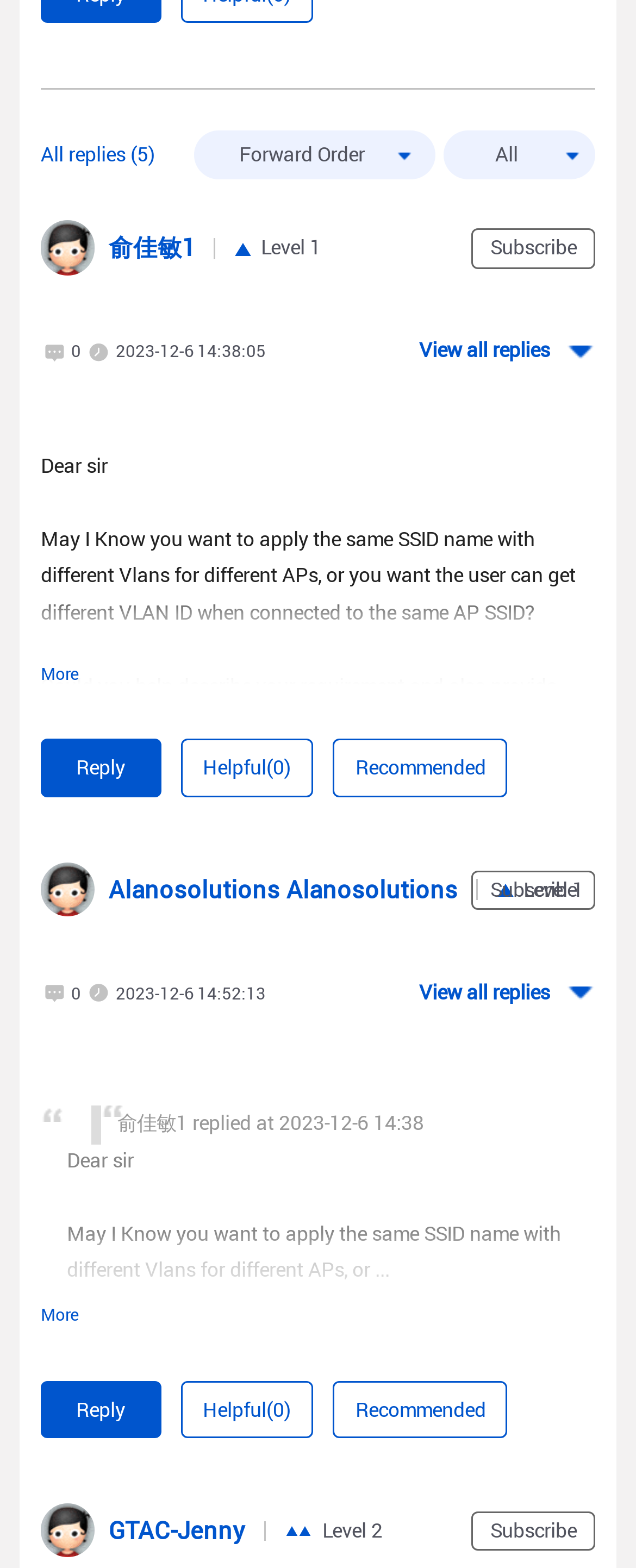Answer this question in one word or a short phrase: How many replies are there in total?

5